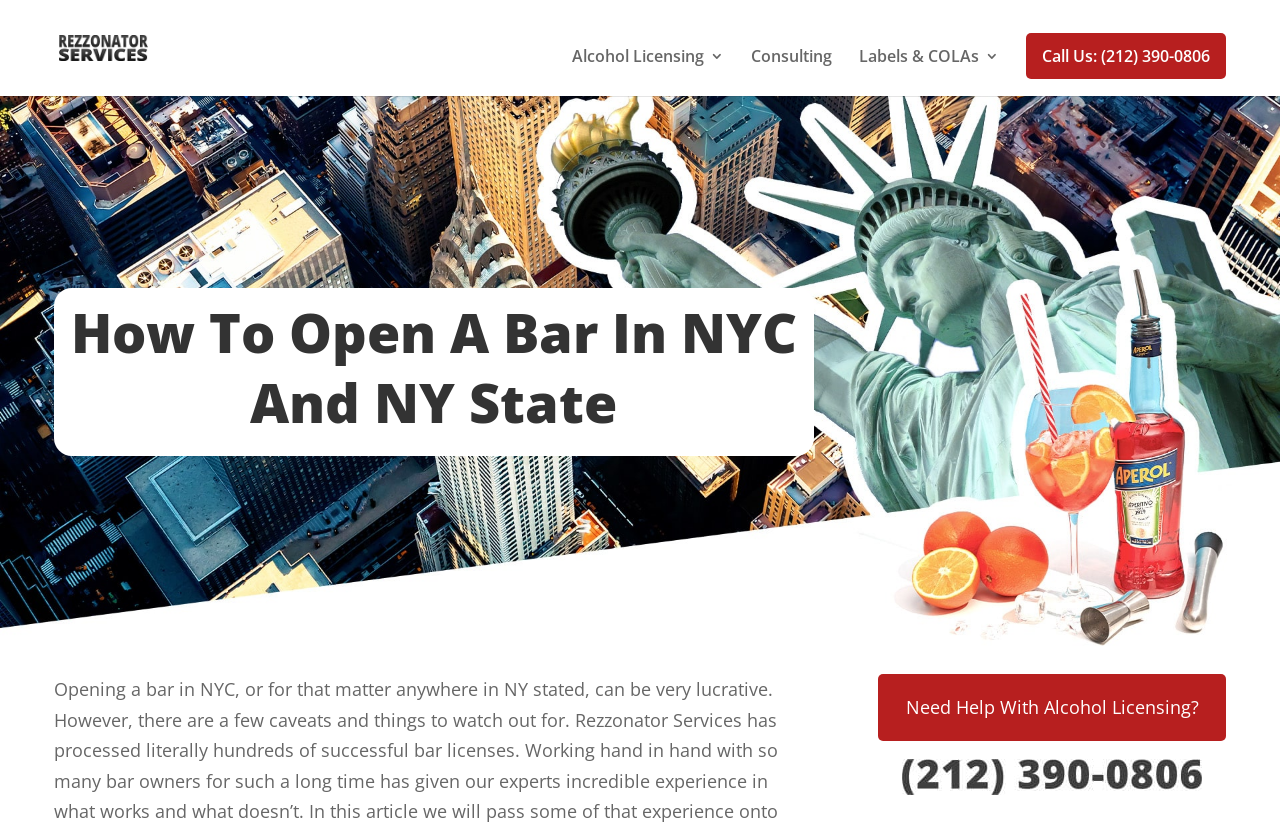Present a detailed account of what is displayed on the webpage.

The webpage is about opening a bar in NYC and NY state, with a focus on the services provided by Rezzonator Services. At the top left of the page, there is a logo of Rezzonator Services, which is an image with a link to the company's website. 

Below the logo, there are four links in a row, starting from the left: "Alcohol Licensing 3", "Consulting", "Labels & COLAs 3", and "Call Us: (212) 390-0806". These links are likely navigation menus or important services offered by the company.

The main content of the page is headed by a title "How To Open A Bar In NYC And NY State", which is centered near the top of the page. 

Towards the bottom of the page, there is a section that asks "Need Help With Alcohol Licensing?" in a prominent text. Below this text, there is a call-to-action link with a small image, likely a button to encourage visitors to take action.

Overall, the webpage is organized with clear sections and a focus on the services related to opening a bar in NYC and NY state.